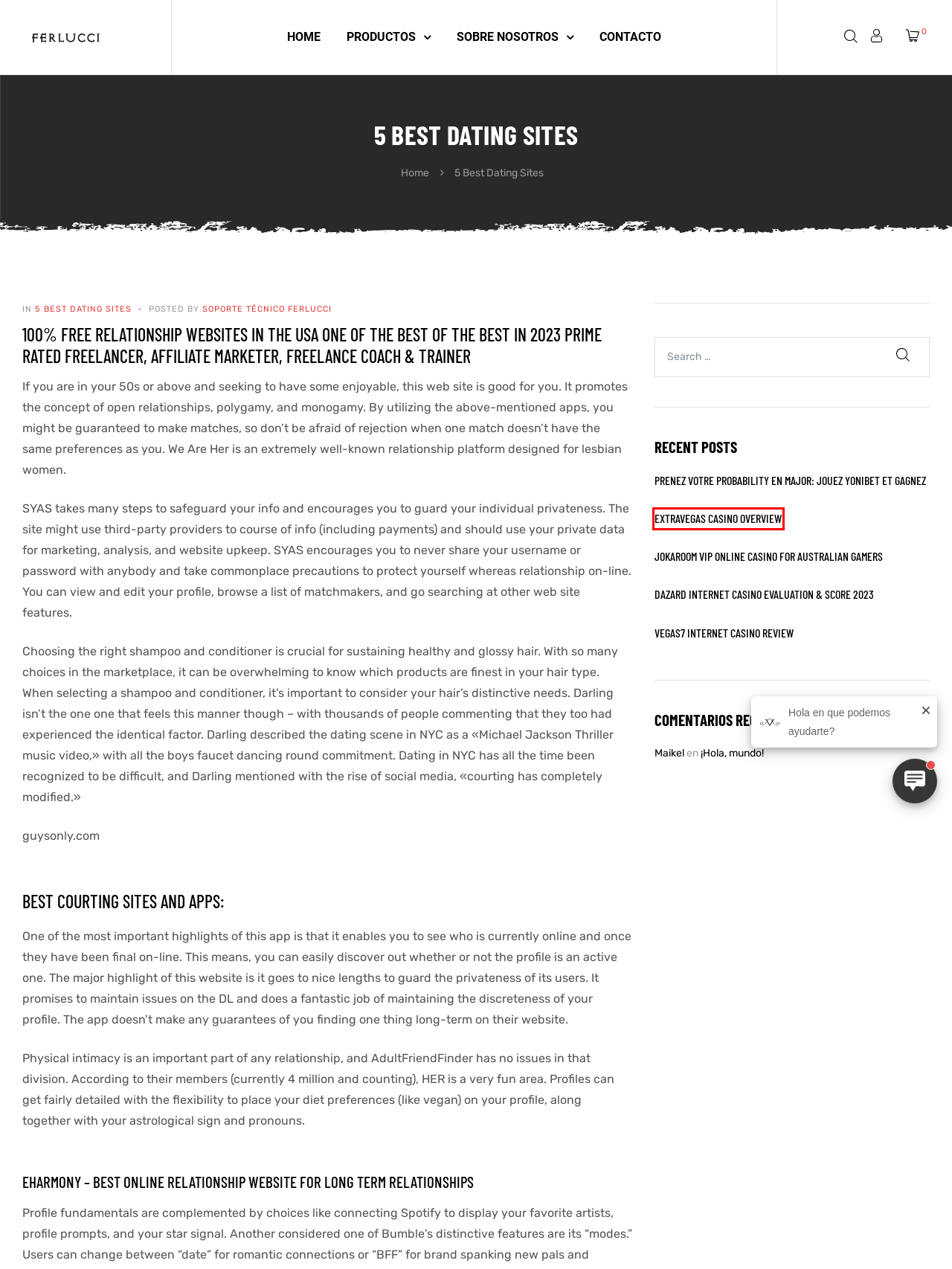You are looking at a screenshot of a webpage with a red bounding box around an element. Determine the best matching webpage description for the new webpage resulting from clicking the element in the red bounding box. Here are the descriptions:
A. ¡Hola, mundo! – Ferlucci
B. Dazard Internet casino Evaluation & Score 2023 – Ferlucci
C. Prenez votre probability en major: jouez Yonibet et gagnez – Ferlucci
D. Warranty and Services – Ferlucci
E. Soporte técnico Ferlucci – Ferlucci
F. ExtraVegas Casino Overview – Ferlucci
G. Gorras y complementos – Ferlucci
H. Vegas7 Internet casino Review – Ferlucci

F